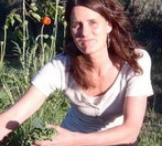What is the woman's facial expression?
Answer the question with detailed information derived from the image.

The woman in the image is depicted with a gentle smile, which indicates that she is happy and content while engaging in gardening activities.